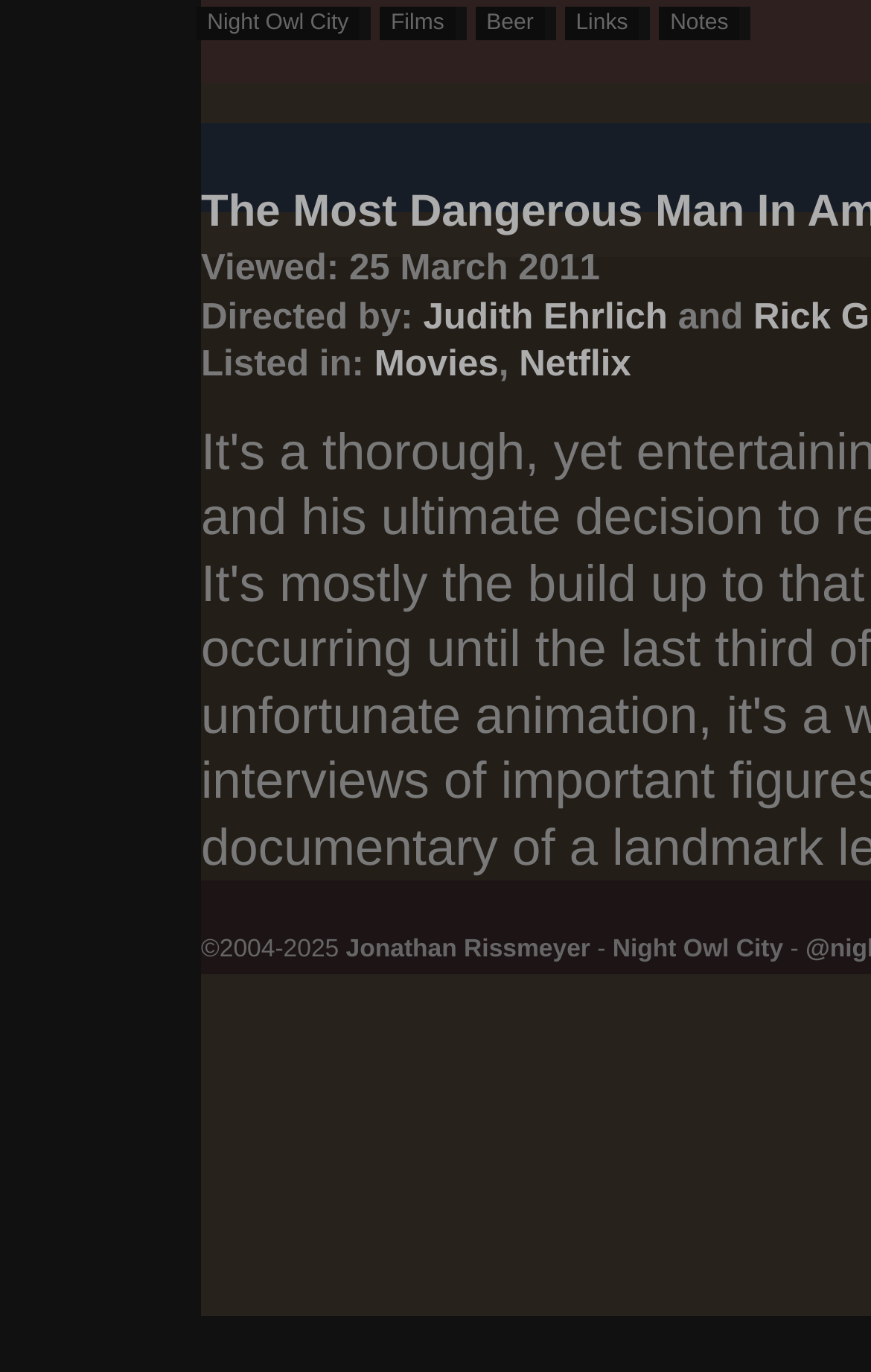What is the name of the movie or film?
Please use the visual content to give a single word or phrase answer.

The Most Dangerous Man In America